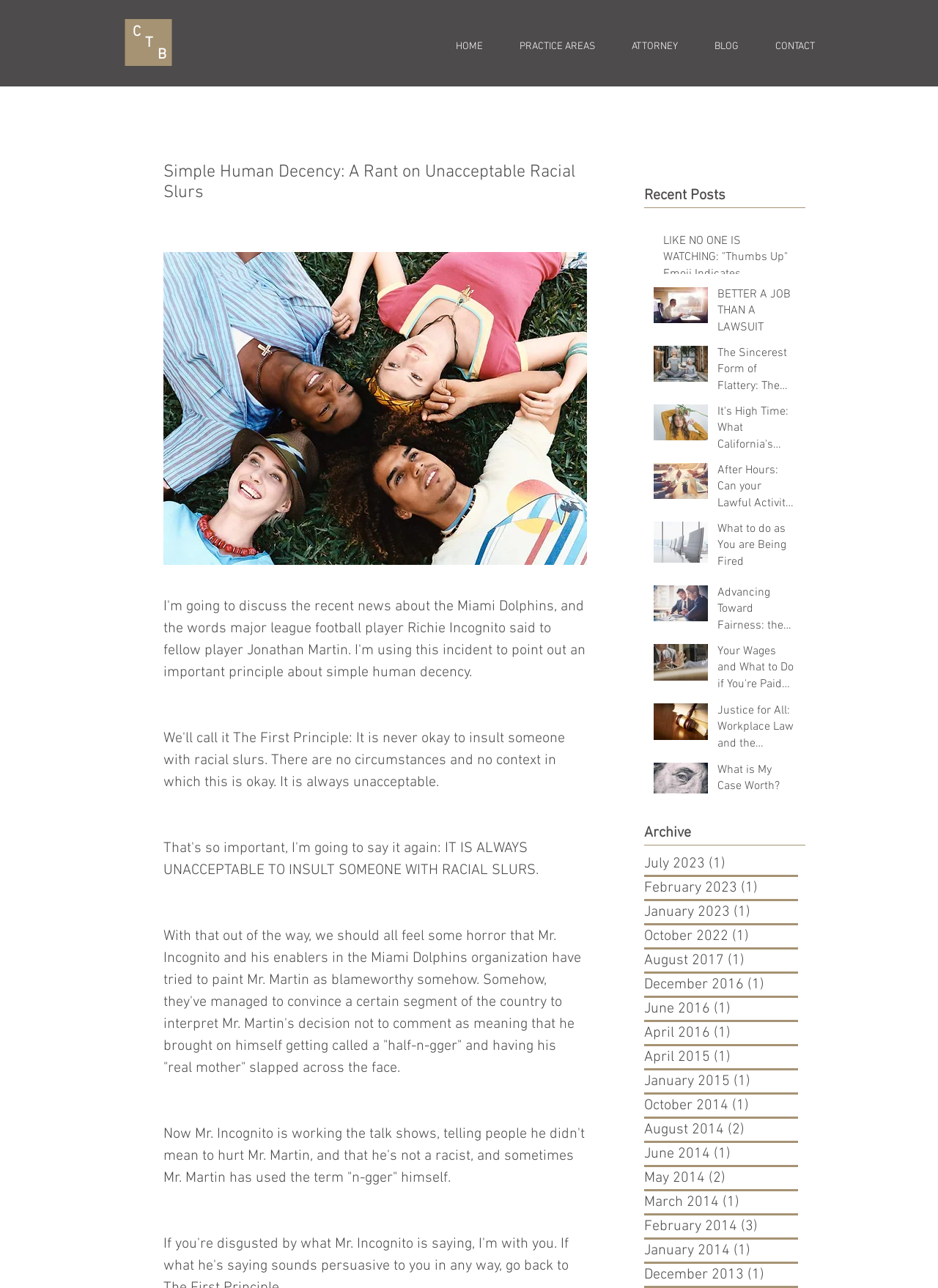What is the name of the attorney or law firm?
Based on the screenshot, give a detailed explanation to answer the question.

I searched the entire webpage but couldn't find any mention of the attorney or law firm's name. The webpage appears to be a blog or article section of a law firm's website, but the firm's name is not explicitly mentioned.